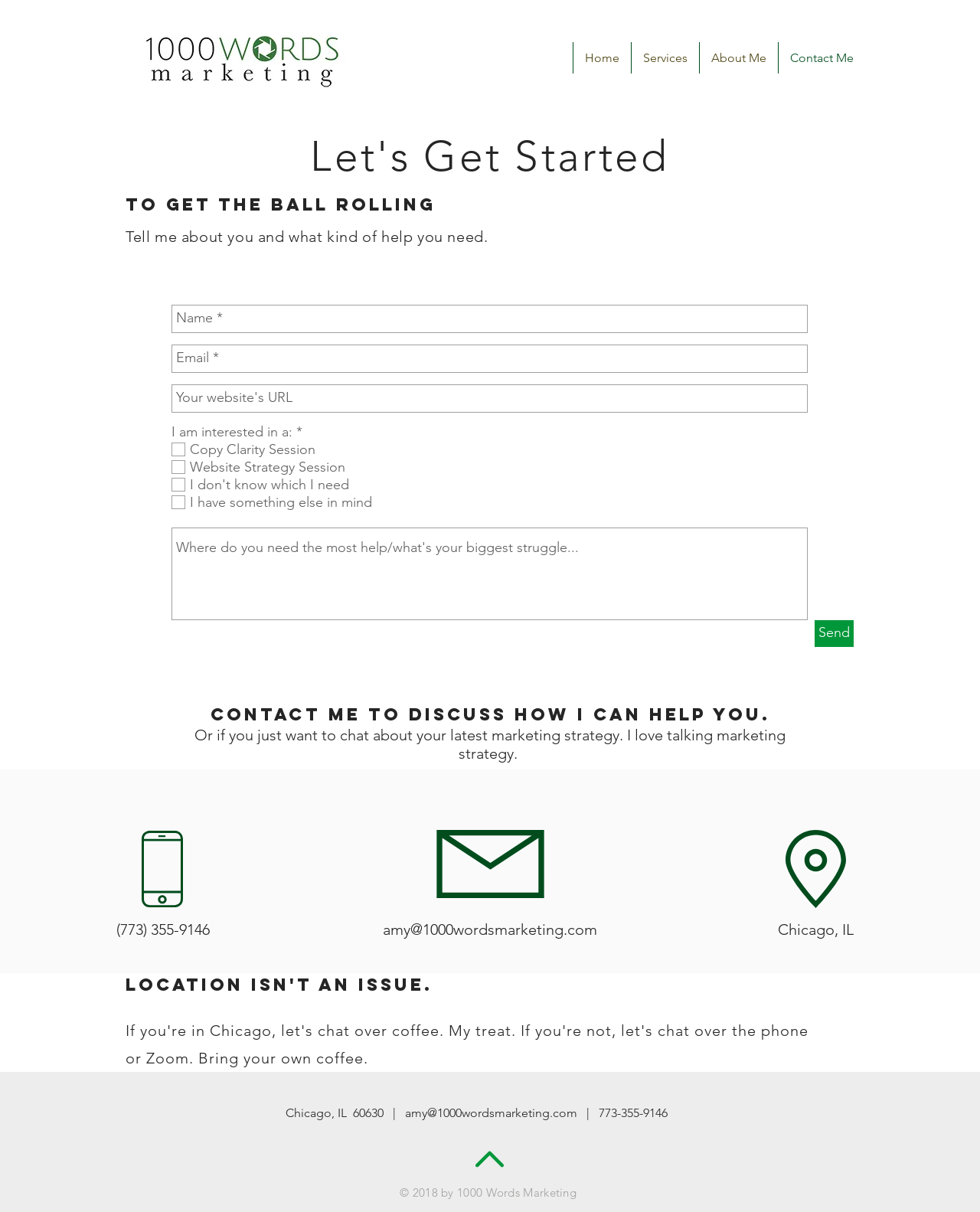Locate the bounding box of the UI element described in the following text: "Services".

[0.644, 0.035, 0.713, 0.061]